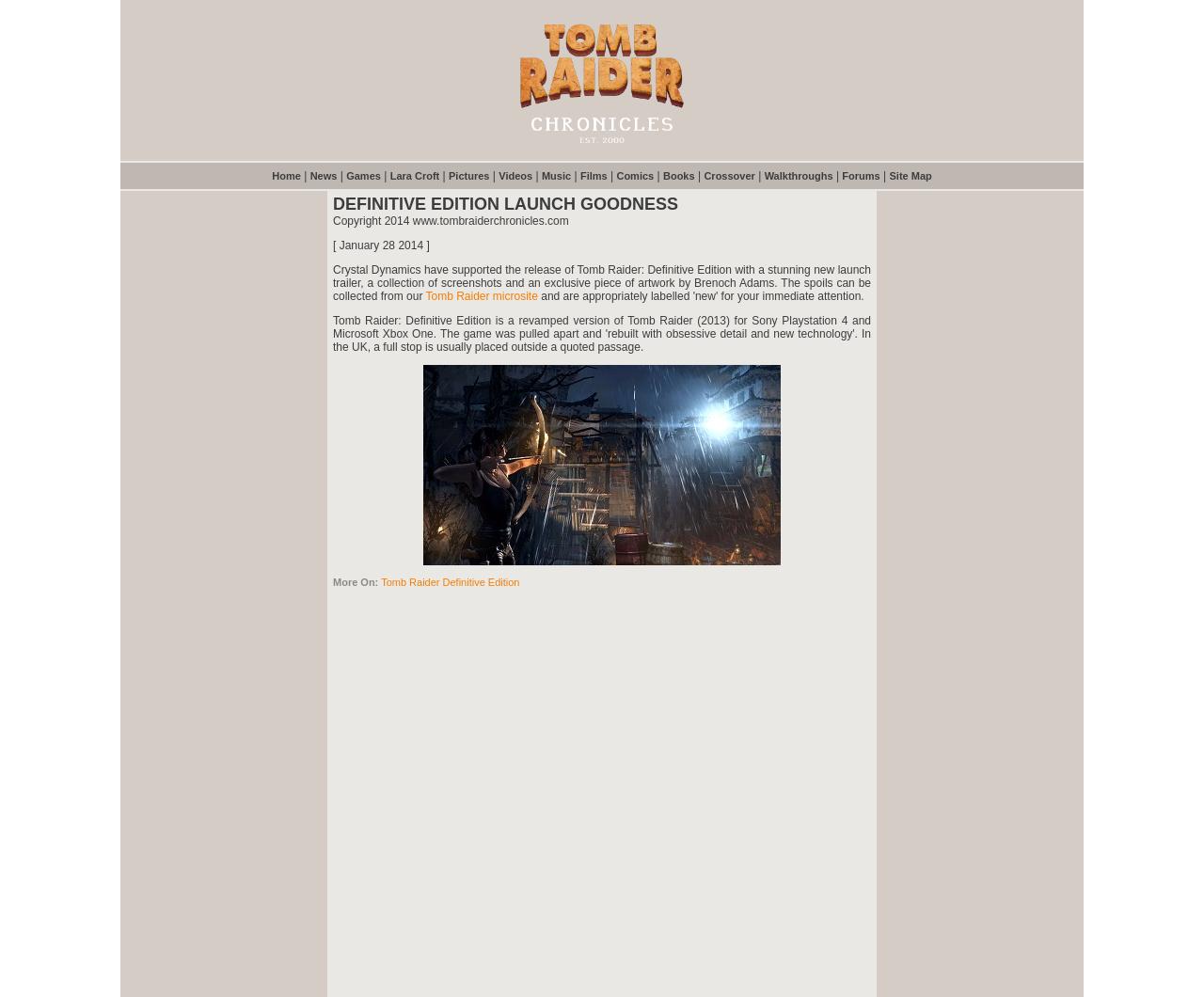Locate the bounding box coordinates of the area to click to fulfill this instruction: "View Pictures". The bounding box should be presented as four float numbers between 0 and 1, in the order [left, top, right, bottom].

[0.373, 0.171, 0.407, 0.182]